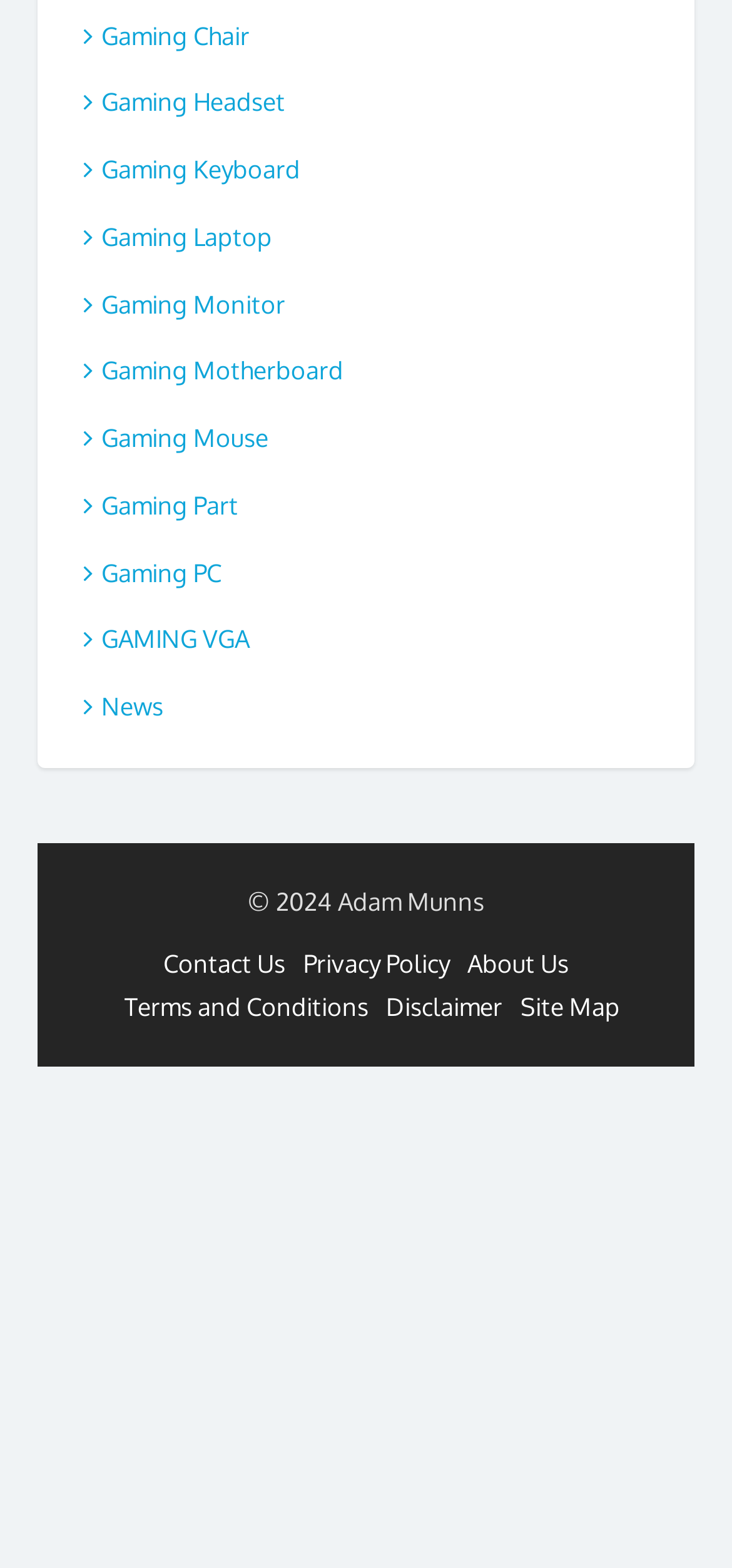Where is the copyright information located?
Carefully analyze the image and provide a detailed answer to the question.

I analyzed the bounding box coordinates of the StaticText element with the OCR text '© 2024 Adam Munns' and found that its y1 and y2 coordinates are 0.566 and 0.585, respectively, which indicates that it is located at the bottom middle of the webpage.